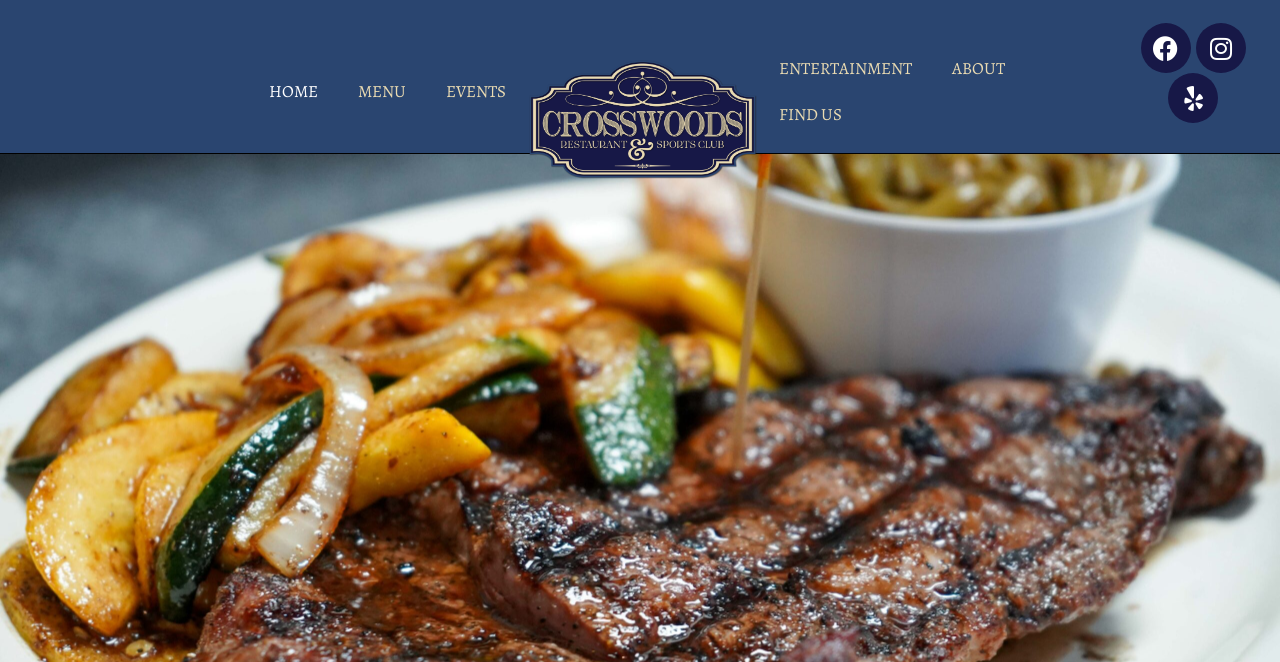Using the webpage screenshot and the element description Find Us, determine the bounding box coordinates. Specify the coordinates in the format (top-left x, top-left y, bottom-right x, bottom-right y) with values ranging from 0 to 1.

[0.593, 0.138, 0.673, 0.208]